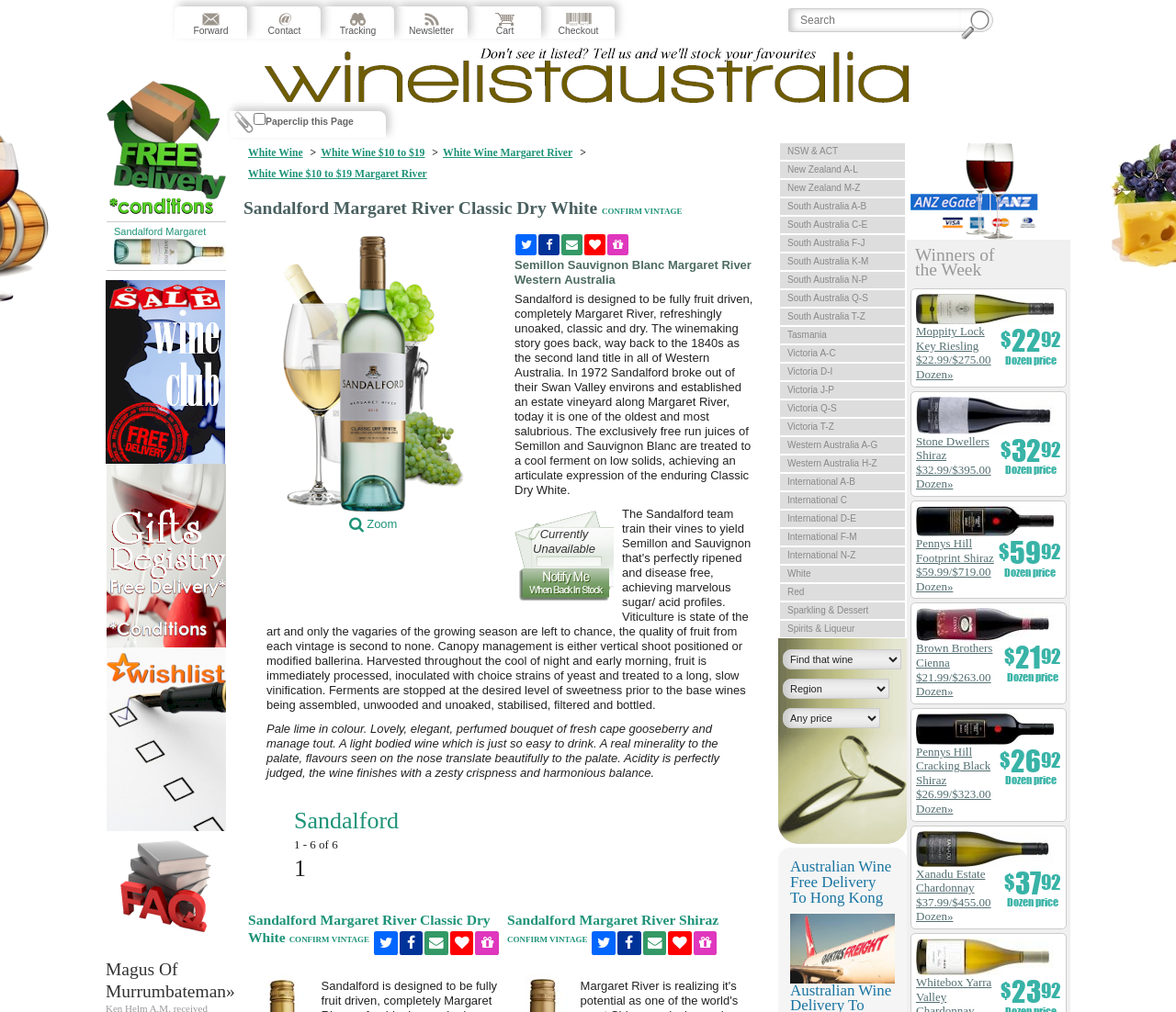Please analyze the image and provide a thorough answer to the question:
What is the region where Sandalford winery is located?

I found the answer by reading the static text 'Margaret River Western Australia' which is part of the wine description and indicates the region where the winery is located.